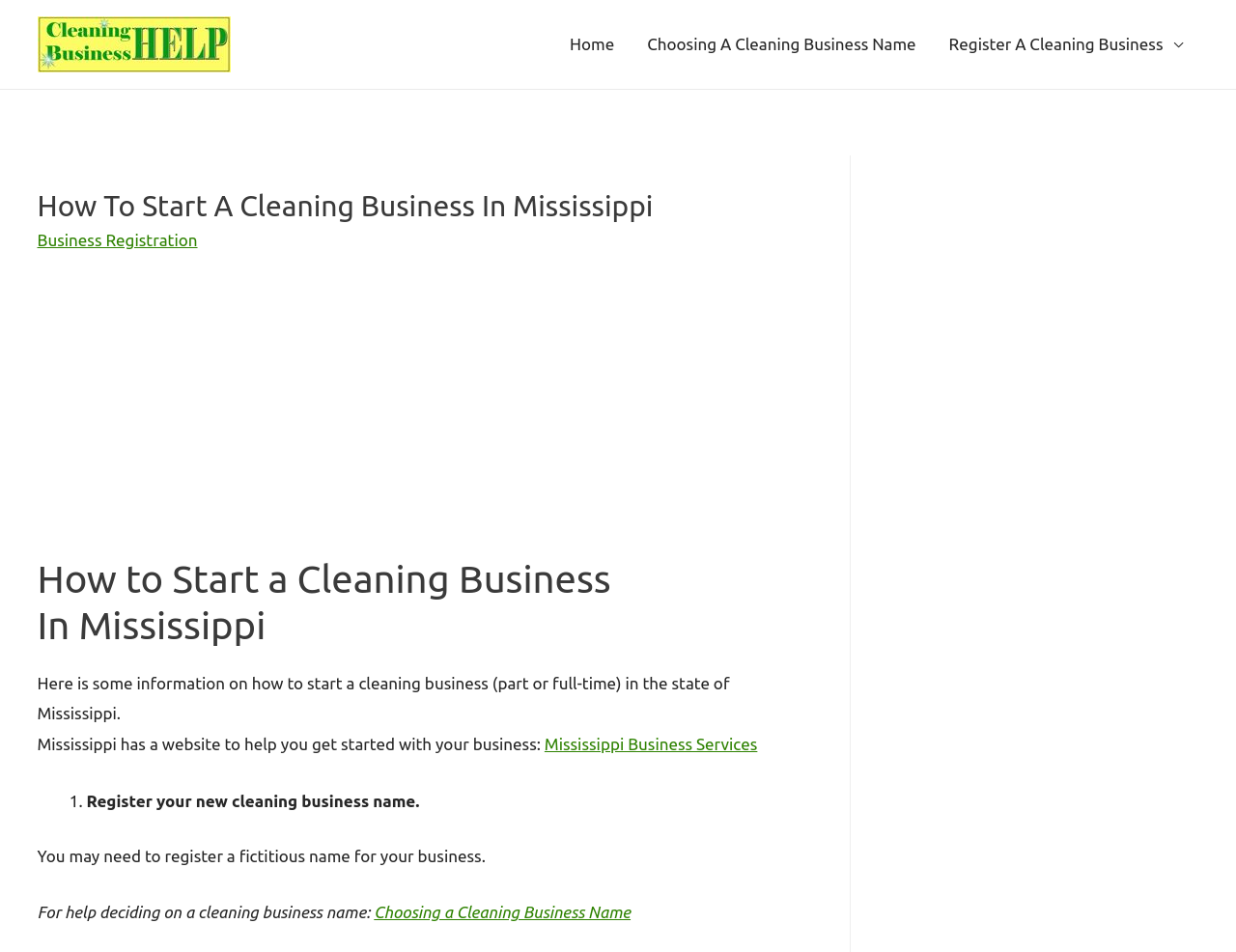What is the name of the business registration link?
Look at the image and respond with a single word or a short phrase.

Business Registration